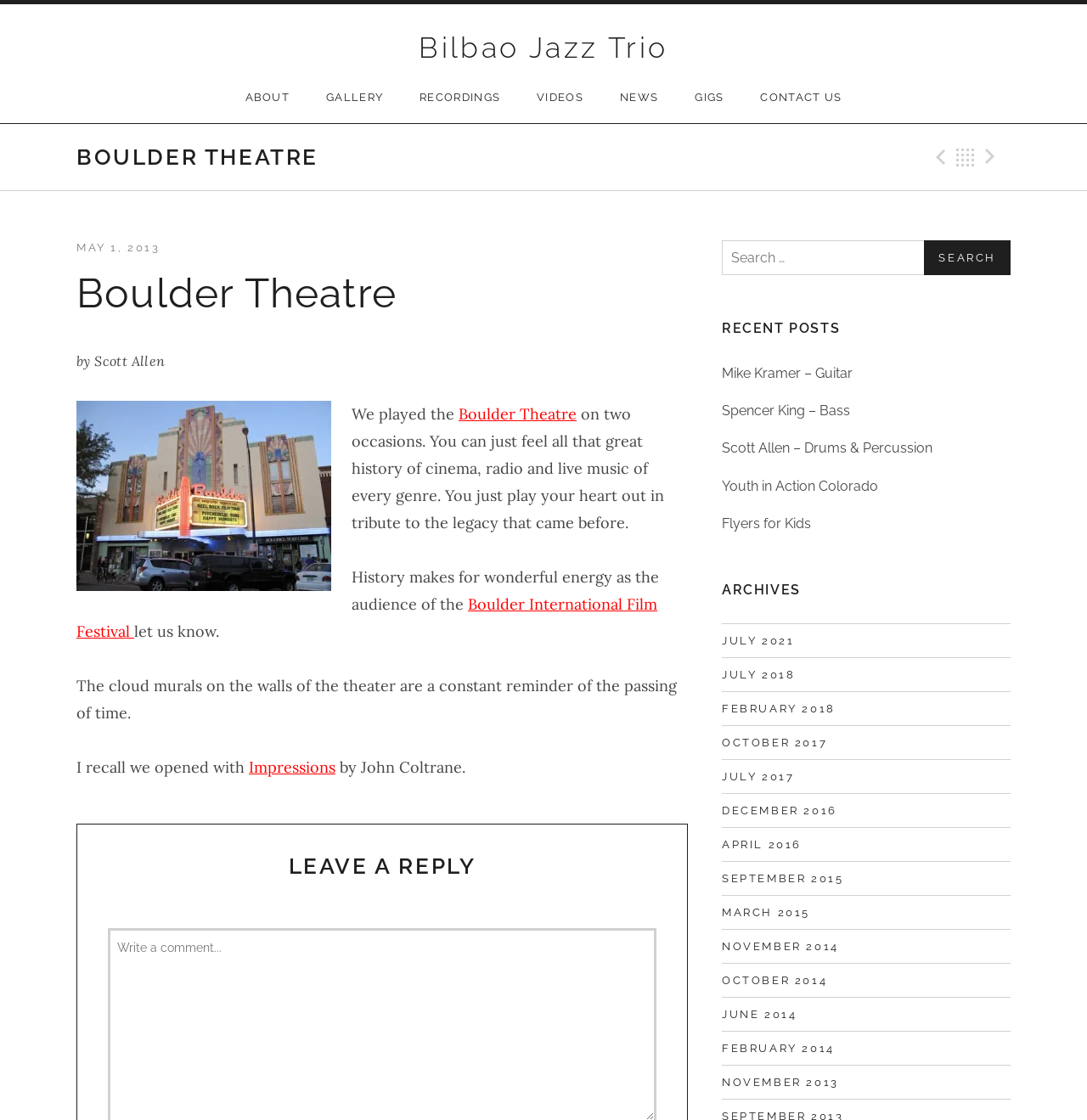How many recent posts are listed on the webpage?
Please give a detailed answer to the question using the information shown in the image.

The webpage has a section titled 'RECENT POSTS' which lists five recent posts, including 'Mike Kramer – Guitar', 'Spencer King – Bass', 'Scott Allen – Drums & Percussion', 'Youth in Action Colorado', and 'Flyers for Kids'.